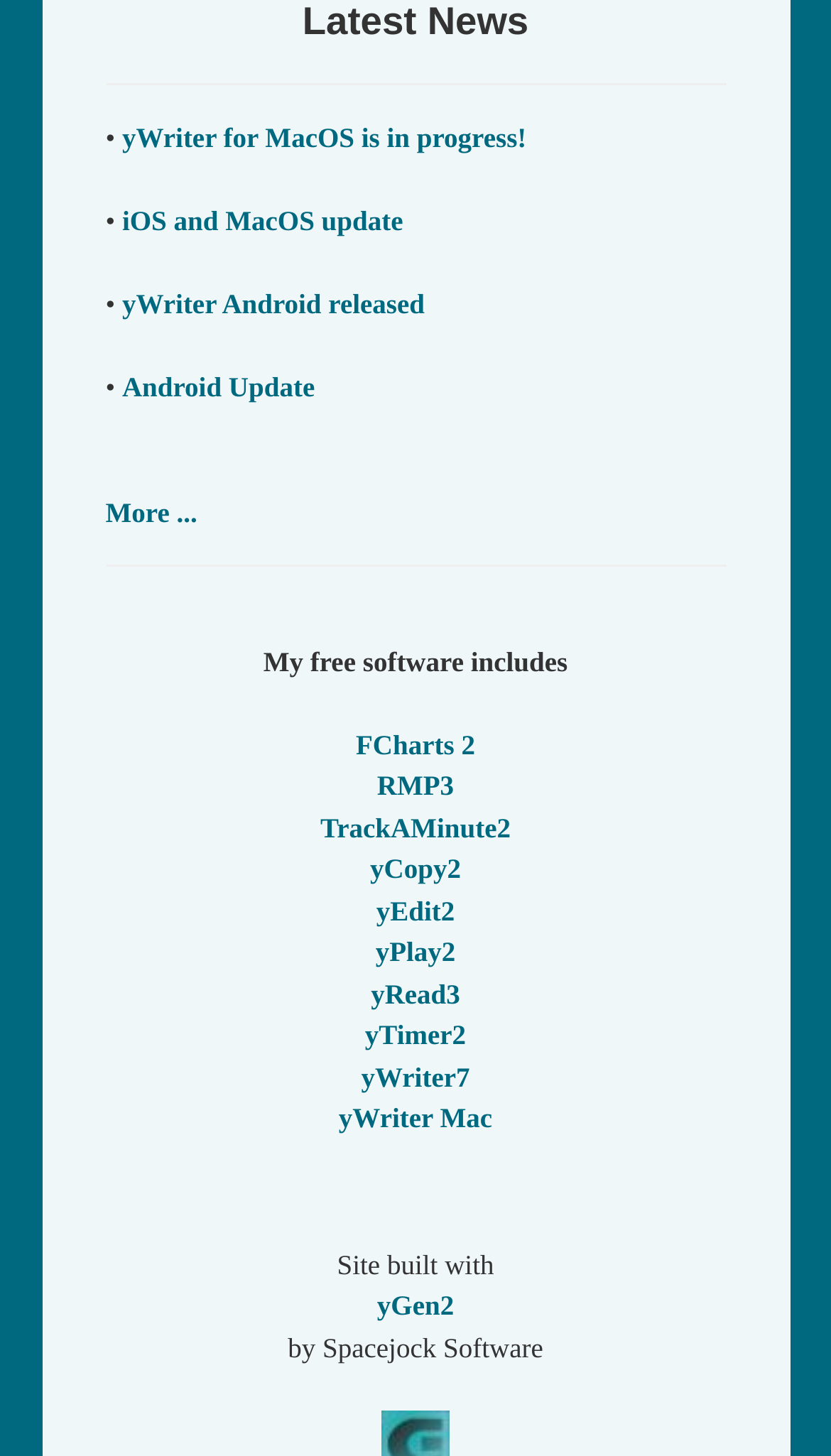Please identify the bounding box coordinates of the element's region that needs to be clicked to fulfill the following instruction: "Explore FCharts 2". The bounding box coordinates should consist of four float numbers between 0 and 1, i.e., [left, top, right, bottom].

[0.428, 0.5, 0.572, 0.522]